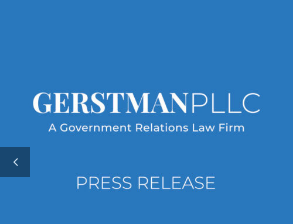Use one word or a short phrase to answer the question provided: 
What type of communication is this image part of?

Press Release